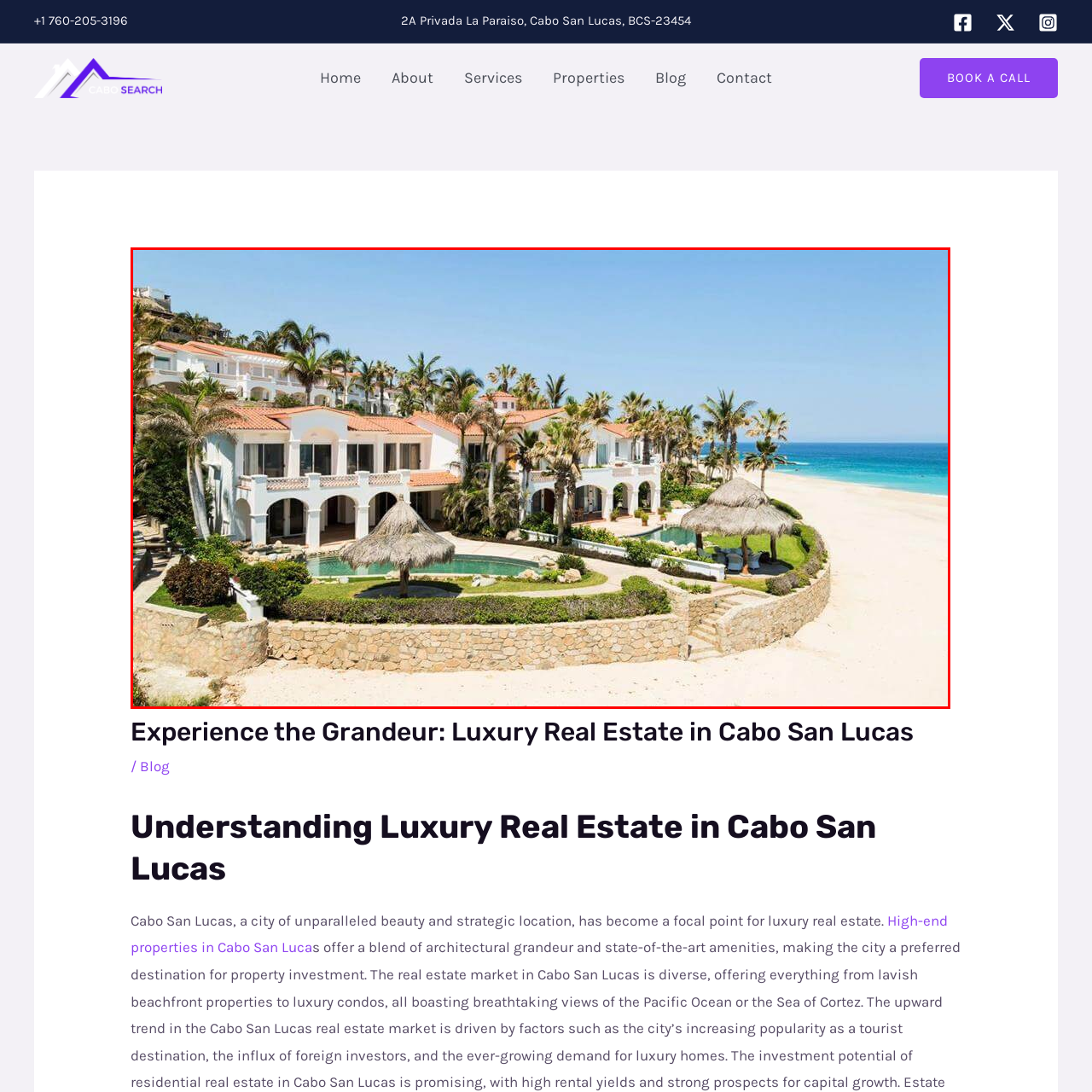What is the color of the infinity pool's reflection?
Please review the image inside the red bounding box and answer using a single word or phrase.

Clear blue